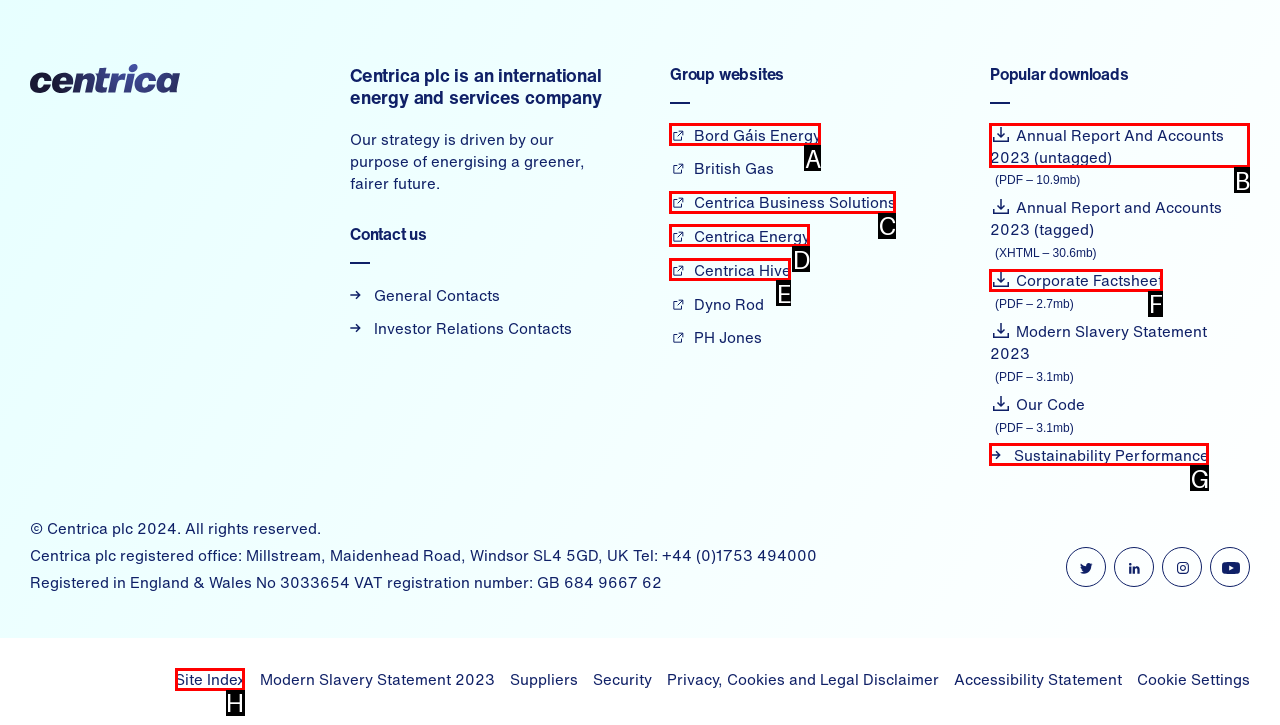Choose the HTML element you need to click to achieve the following task: View Site Index
Respond with the letter of the selected option from the given choices directly.

H